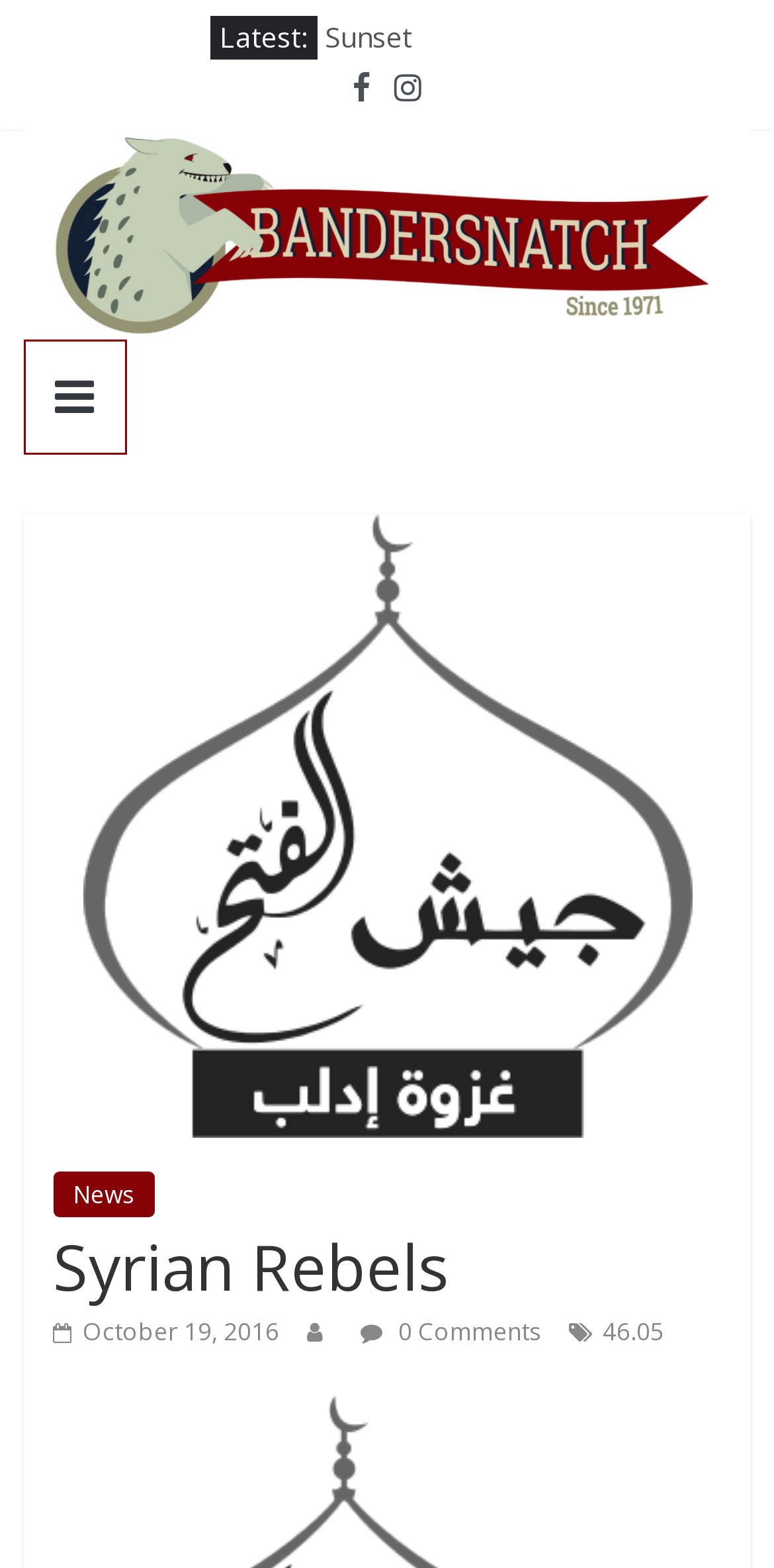Identify the bounding box coordinates for the UI element described as: "October 19, 2016October 26, 2016". The coordinates should be provided as four floats between 0 and 1: [left, top, right, bottom].

[0.068, 0.839, 0.361, 0.86]